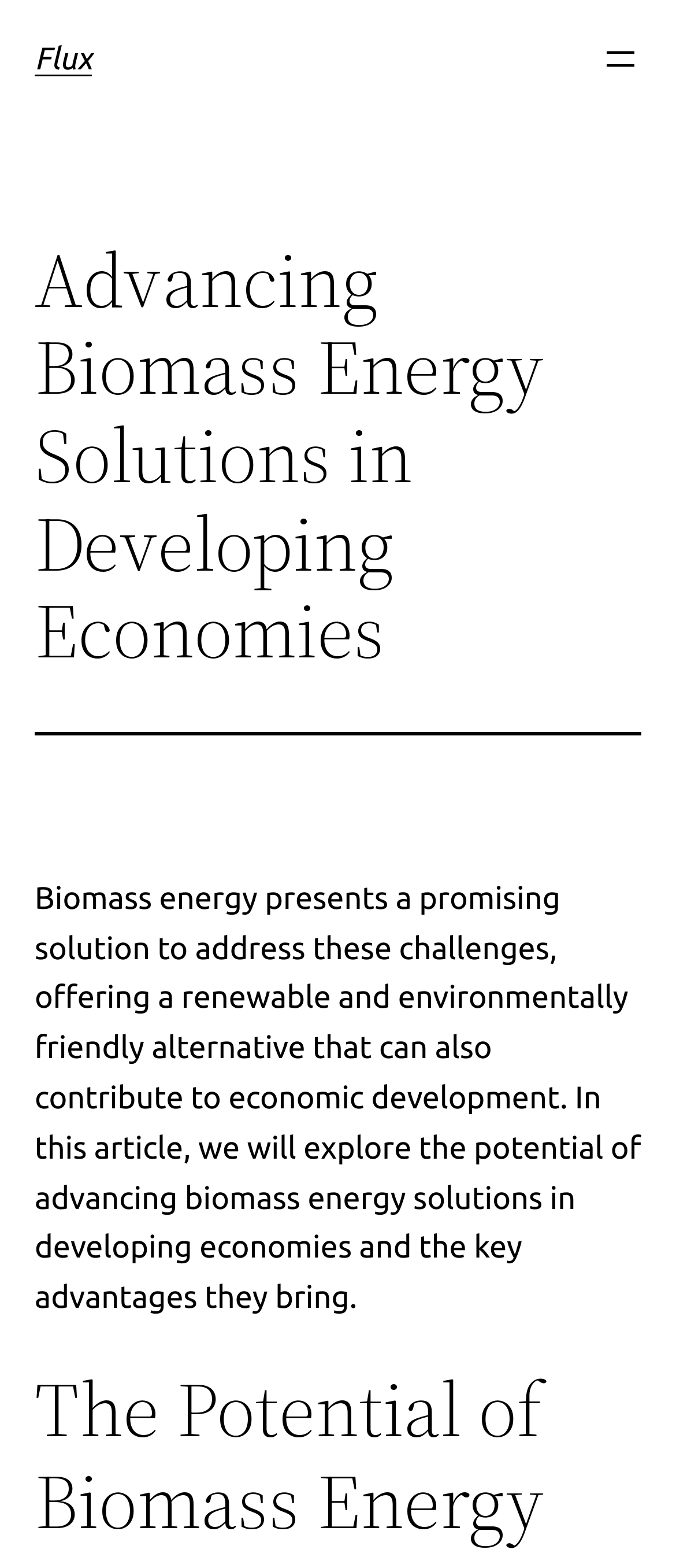What is the main topic of the article?
Kindly answer the question with as much detail as you can.

The article explores the potential of advancing biomass energy solutions in developing economies and the key advantages they bring, indicating that biomass energy solutions are the main topic of the article.